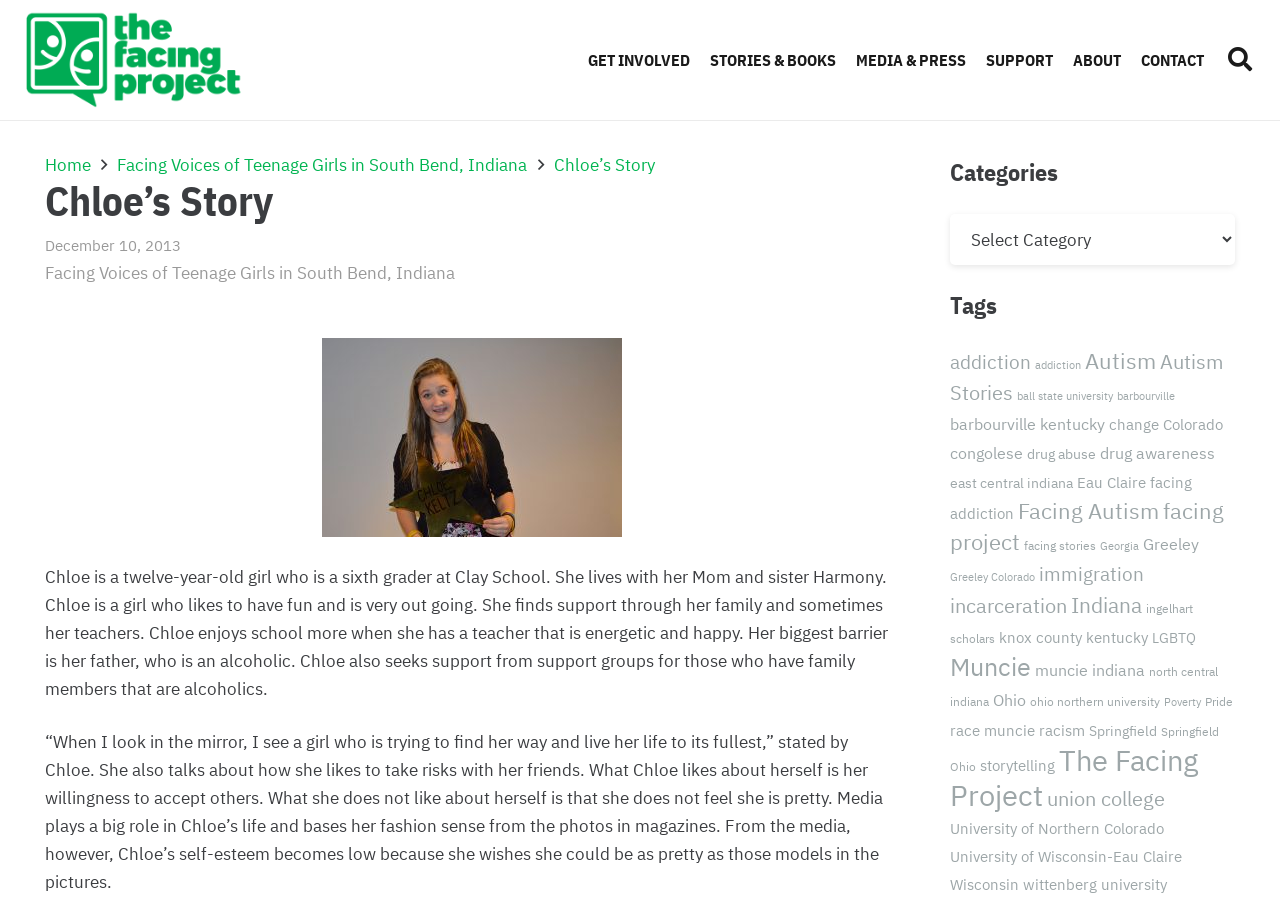Provide the bounding box coordinates for the UI element that is described as: "Contact us".

None